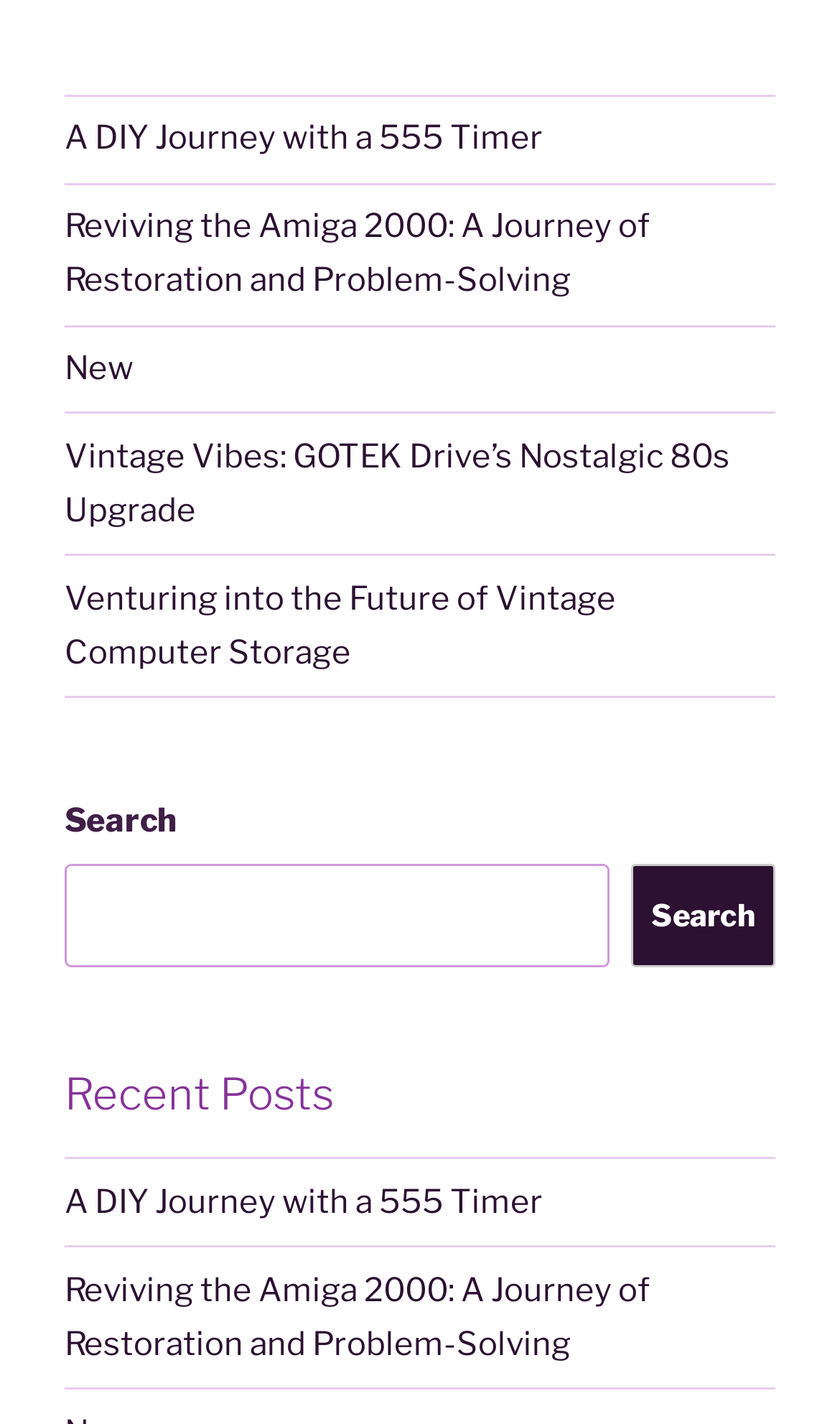Find the coordinates for the bounding box of the element with this description: "New".

[0.077, 0.245, 0.159, 0.272]